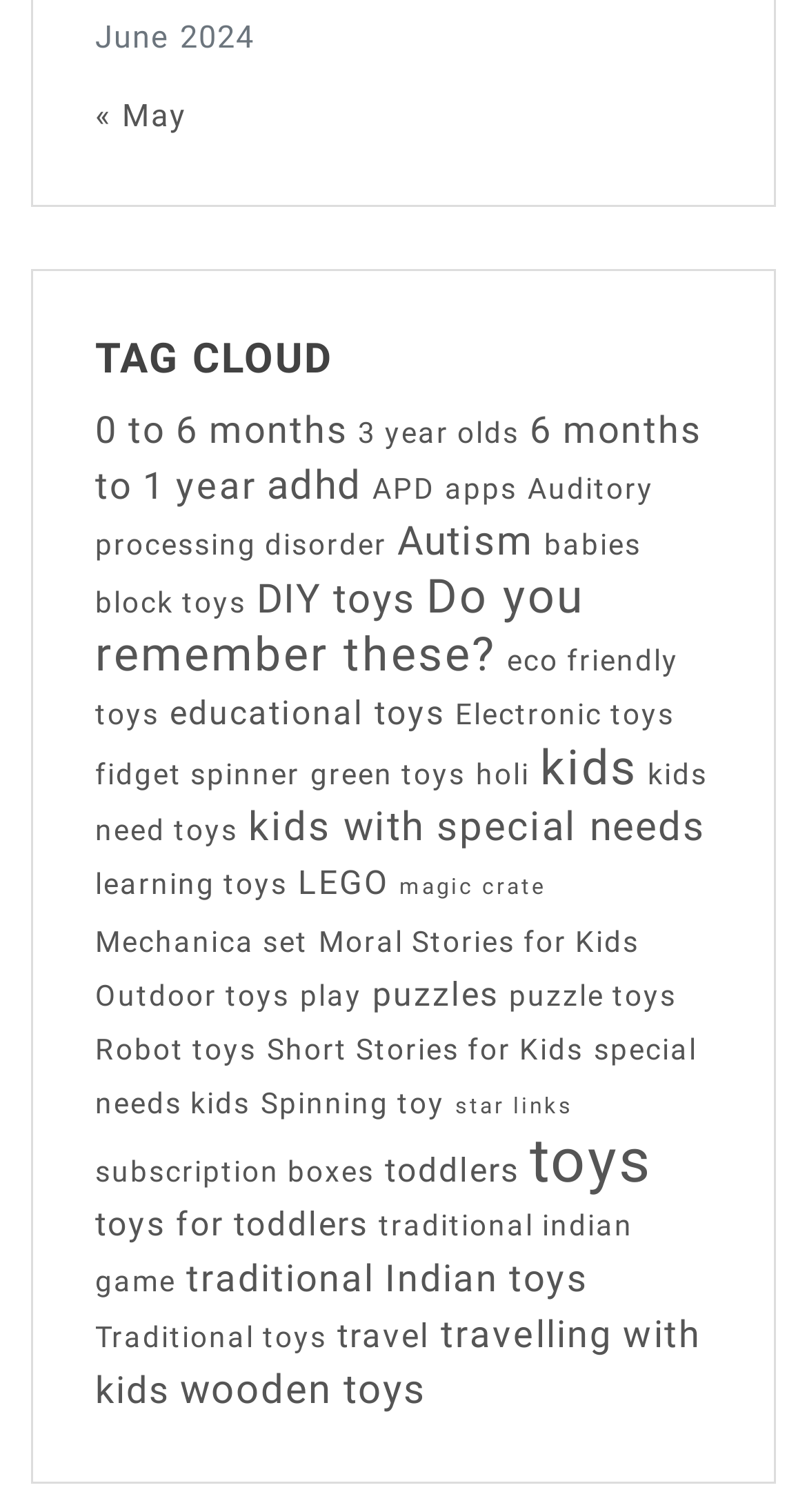What is the purpose of the navigation element?
Your answer should be a single word or phrase derived from the screenshot.

Previous and next months